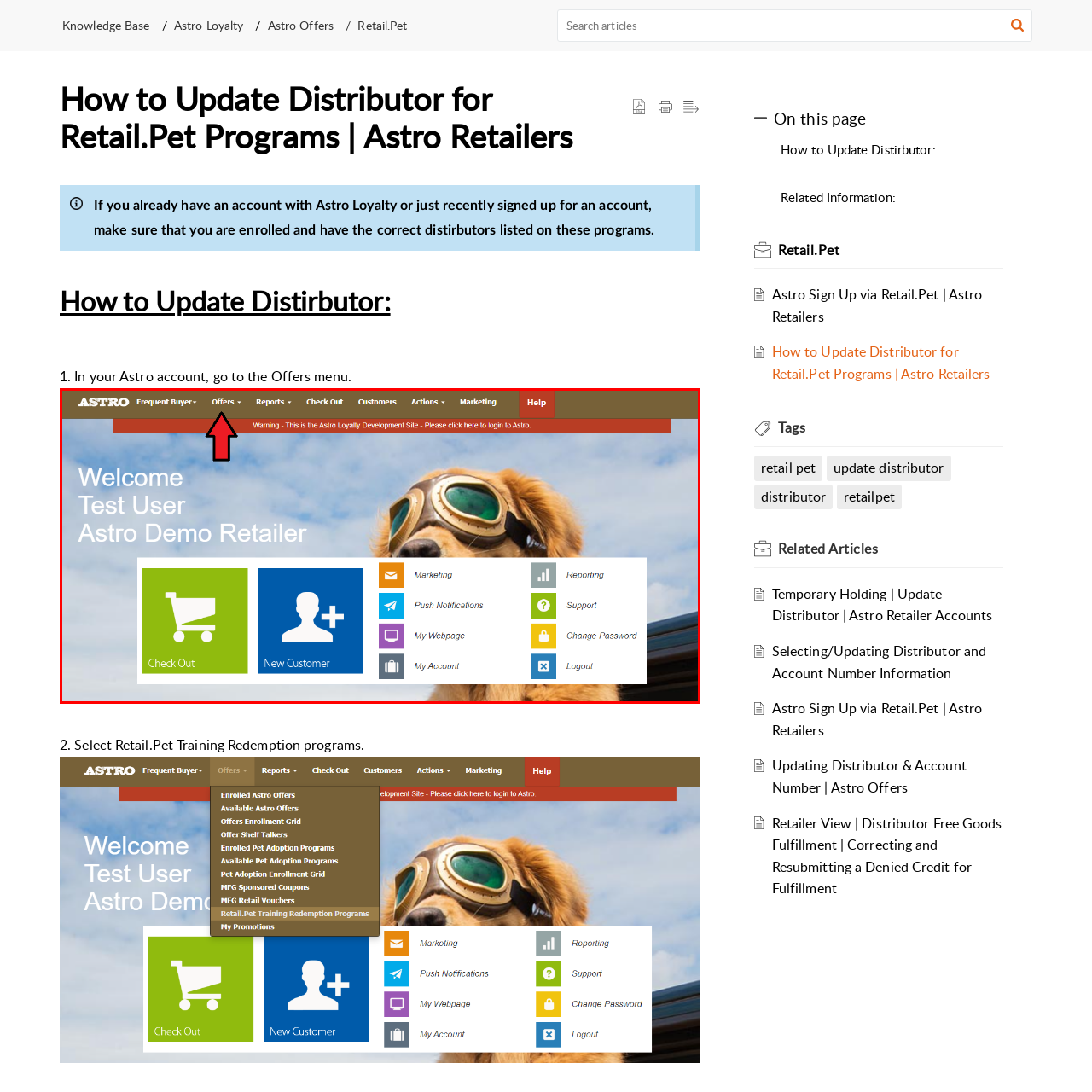Please provide a one-word or phrase response to the following question by examining the image within the red boundary:
What is the tone of the user experience?

Friendly and welcoming